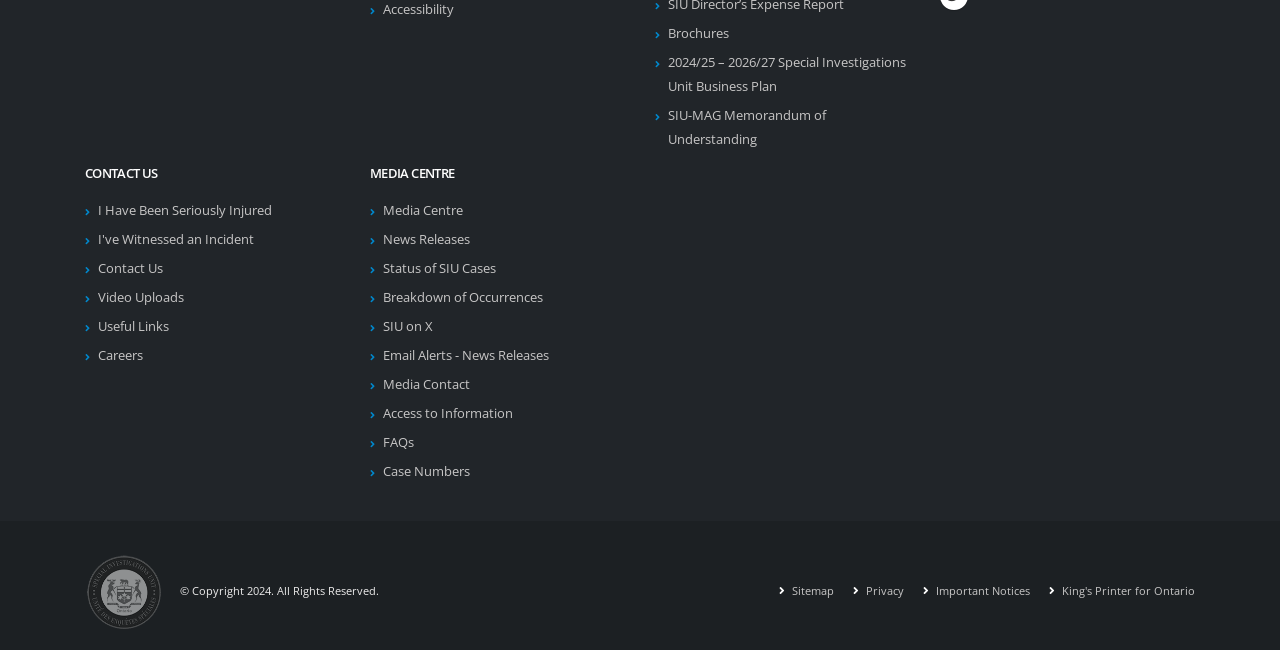For the given element description Privacy, determine the bounding box coordinates of the UI element. The coordinates should follow the format (top-left x, top-left y, bottom-right x, bottom-right y) and be within the range of 0 to 1.

[0.674, 0.896, 0.706, 0.919]